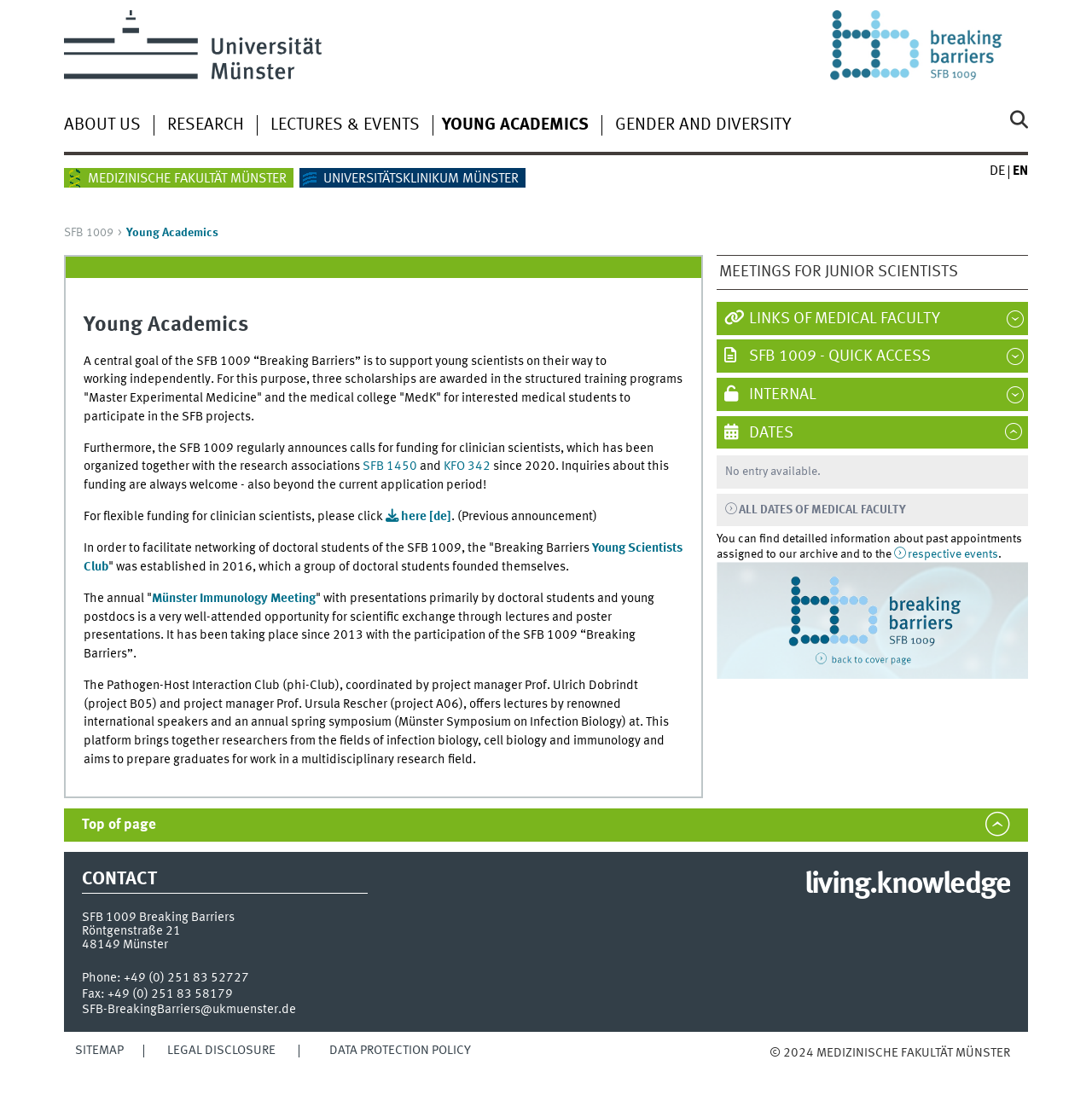What is the name of the research association mentioned?
Please ensure your answer is as detailed and informative as possible.

I found the answer by looking at the text content of the webpage, where 'SFB 1009' is mentioned as a research association.